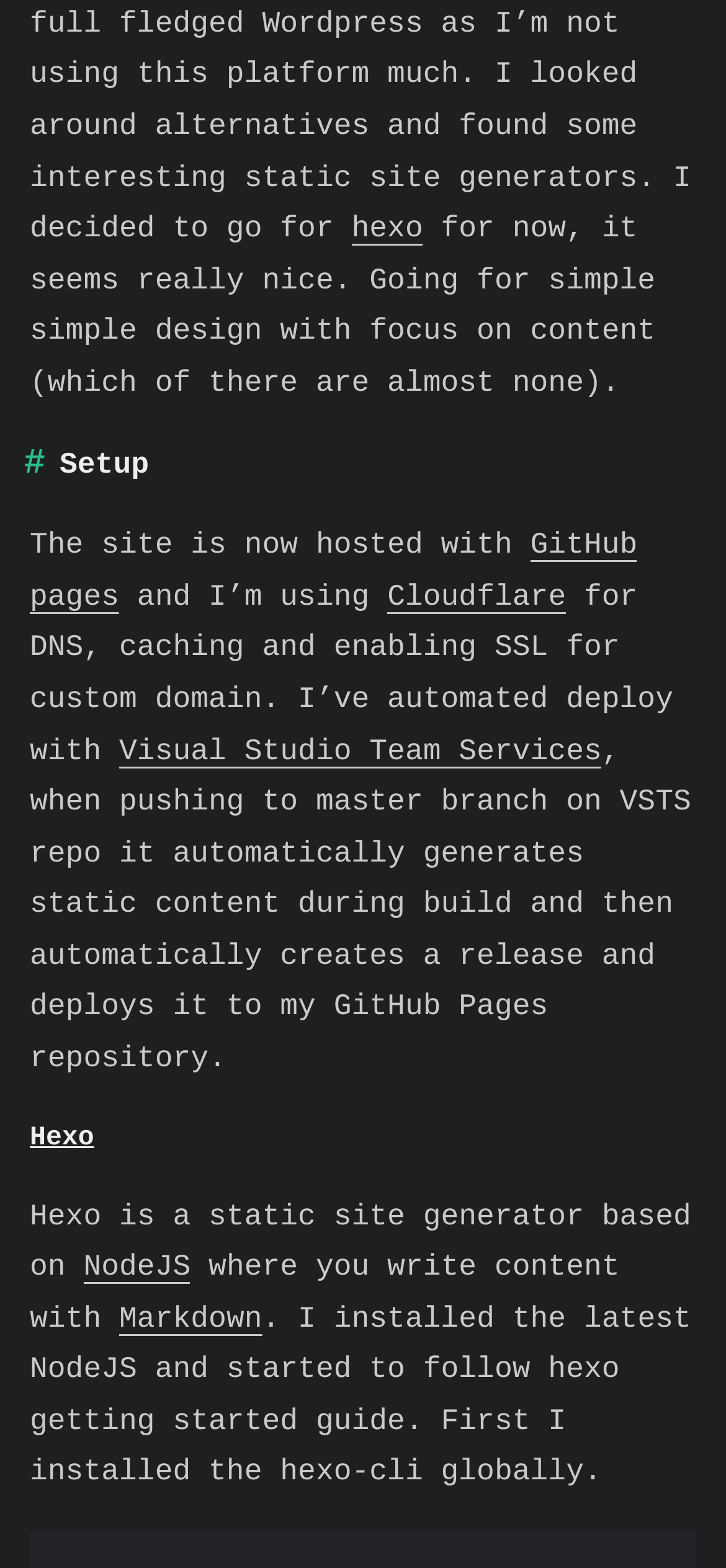Provide the bounding box coordinates of the UI element that matches the description: "Cloudflare".

[0.535, 0.371, 0.782, 0.393]